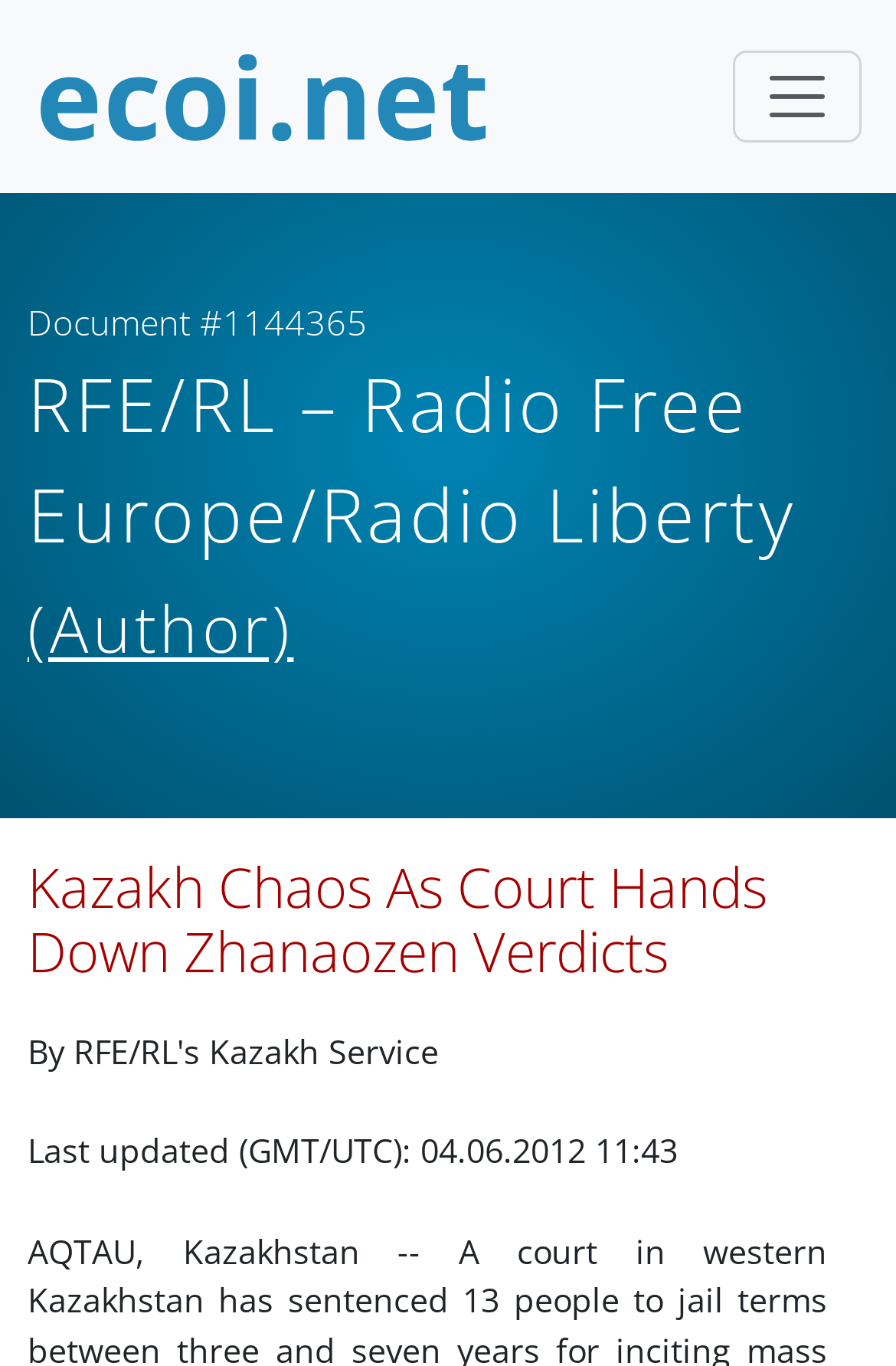Based on the element description: "aria-label="Toggle navigation"", identify the bounding box coordinates for this UI element. The coordinates must be four float numbers between 0 and 1, listed as [left, top, right, bottom].

[0.818, 0.037, 0.962, 0.104]